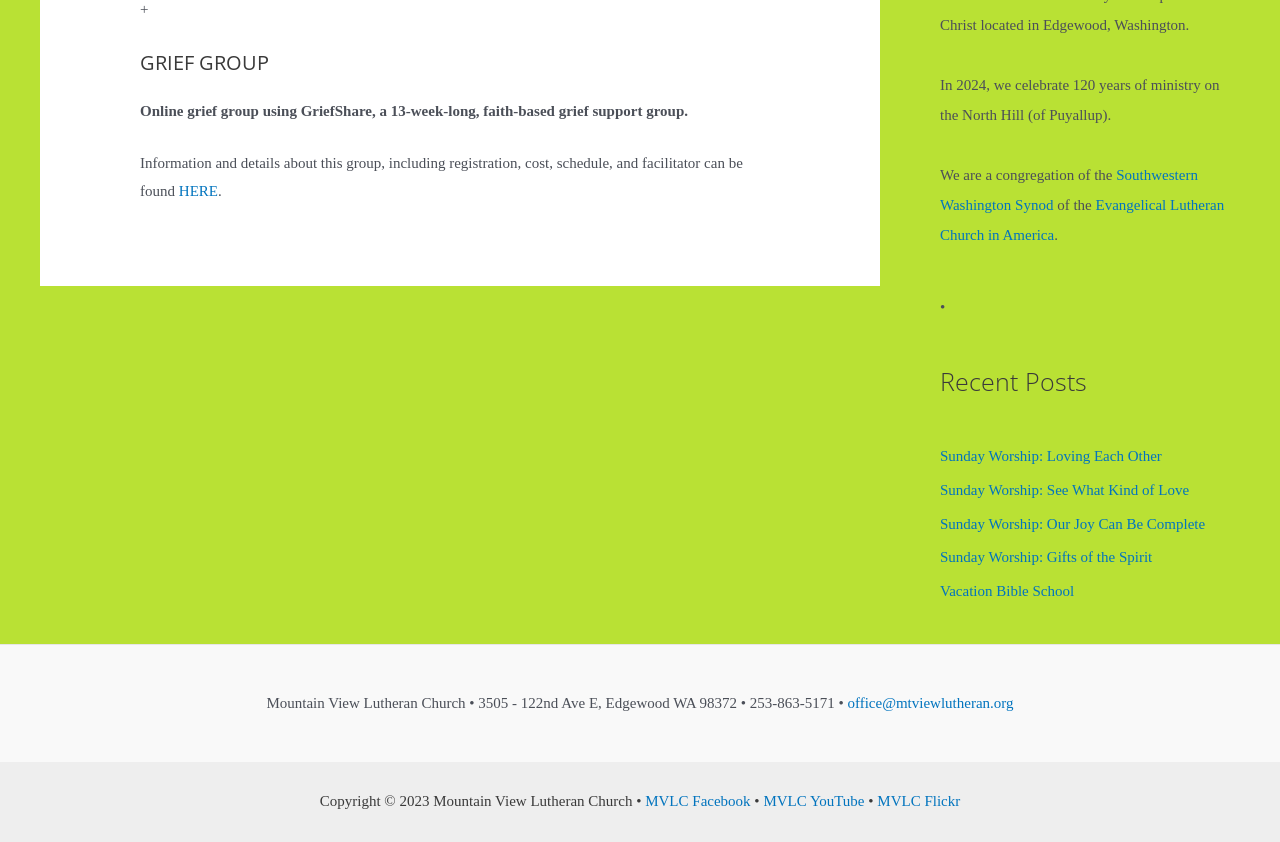Please identify the bounding box coordinates of the element's region that I should click in order to complete the following instruction: "Visit the Southwestern Washington Synod website". The bounding box coordinates consist of four float numbers between 0 and 1, i.e., [left, top, right, bottom].

[0.734, 0.198, 0.936, 0.253]